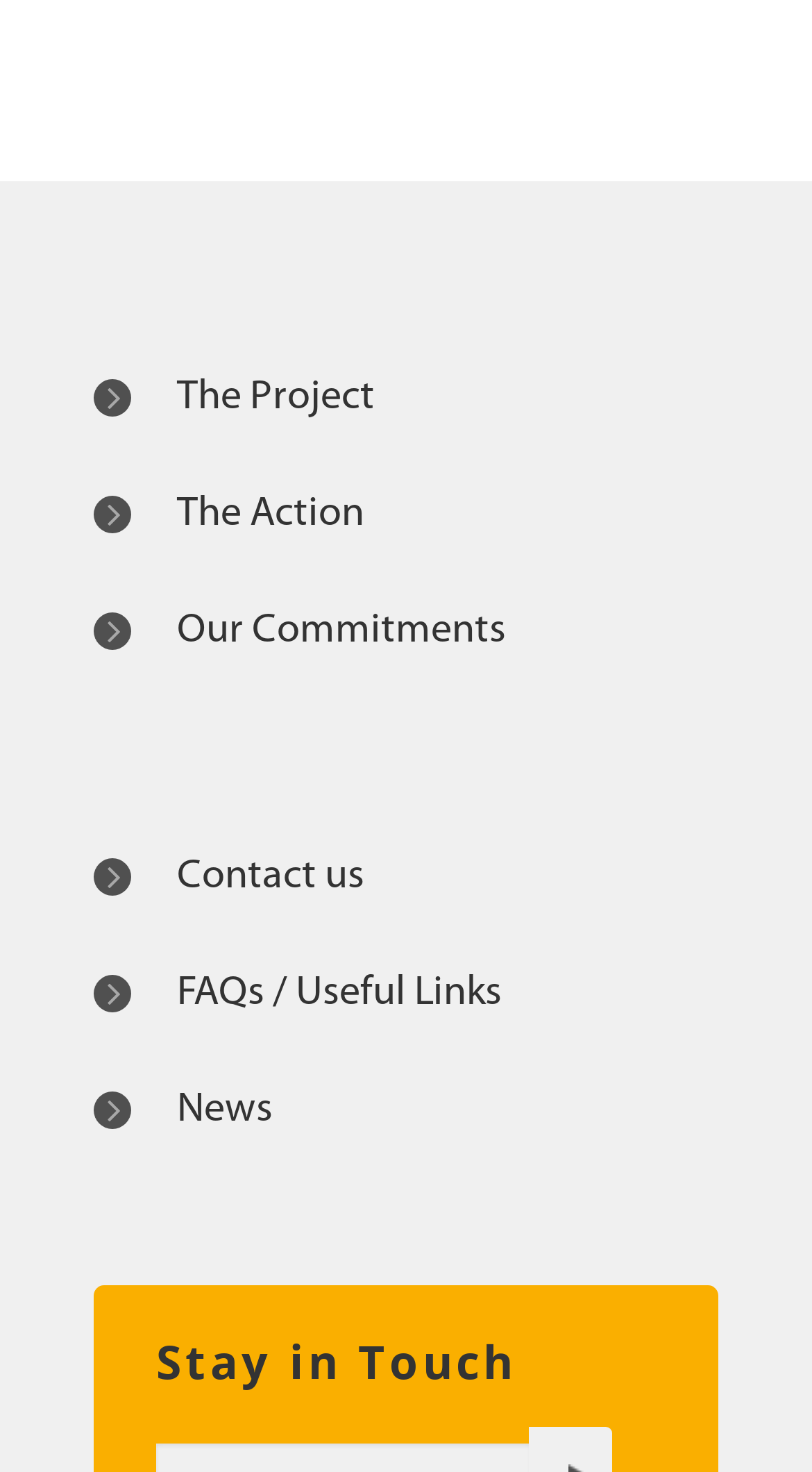Identify and provide the bounding box for the element described by: "Emmy Awards 2021".

None